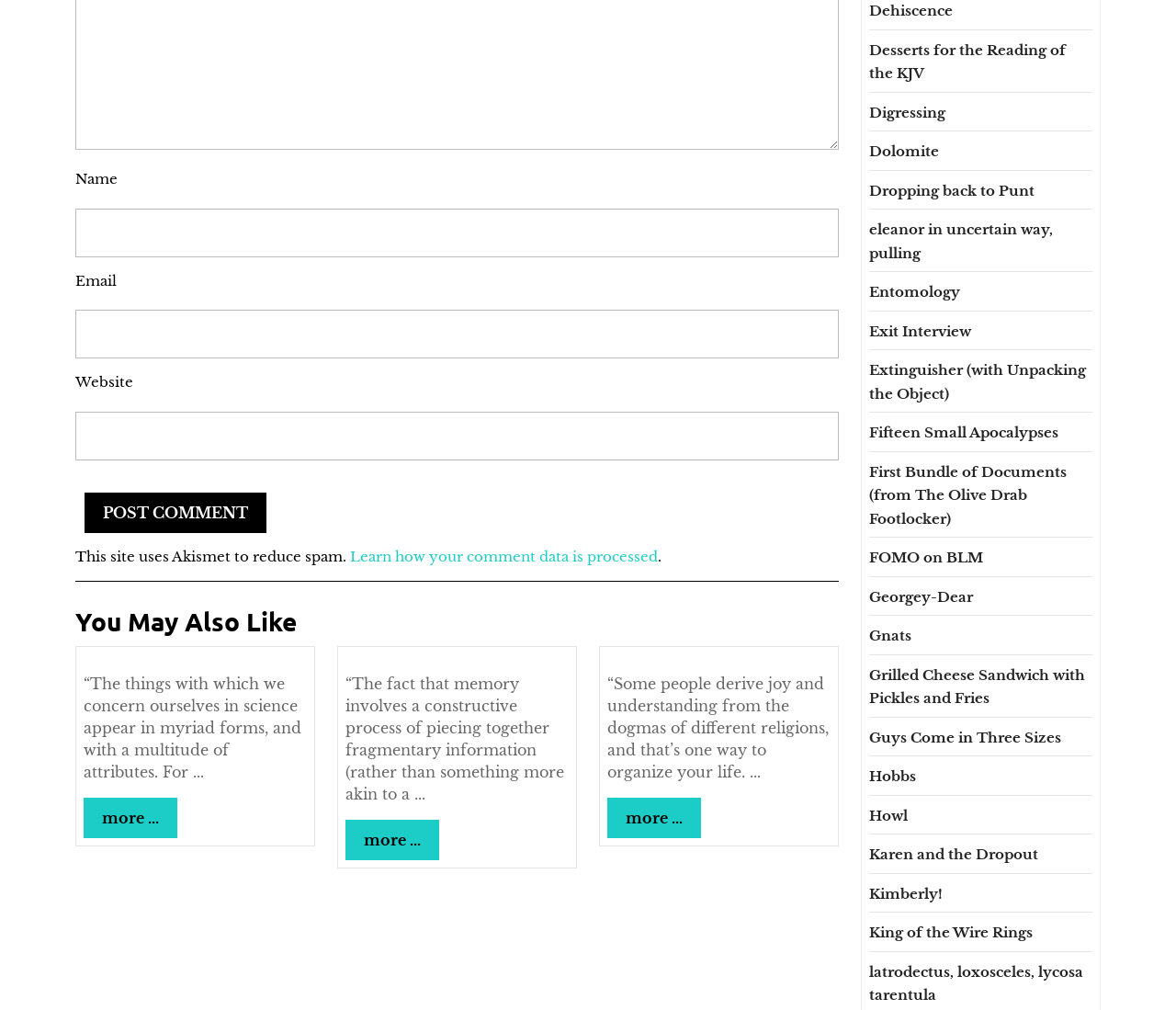Identify the bounding box coordinates of the region that needs to be clicked to carry out this instruction: "Visit the 'Dehiscence' page". Provide these coordinates as four float numbers ranging from 0 to 1, i.e., [left, top, right, bottom].

[0.739, 0.002, 0.81, 0.019]